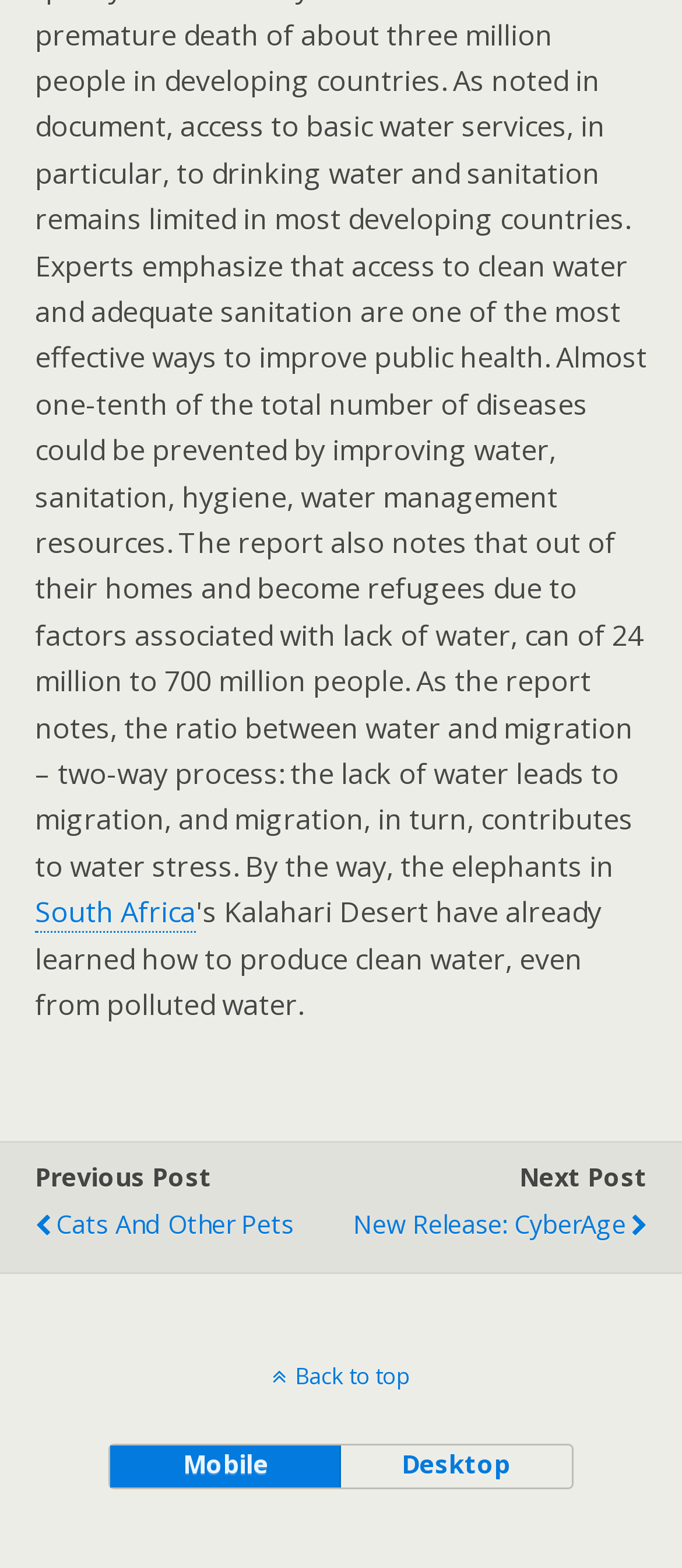Provide your answer in a single word or phrase: 
What is the new release about?

CyberAge